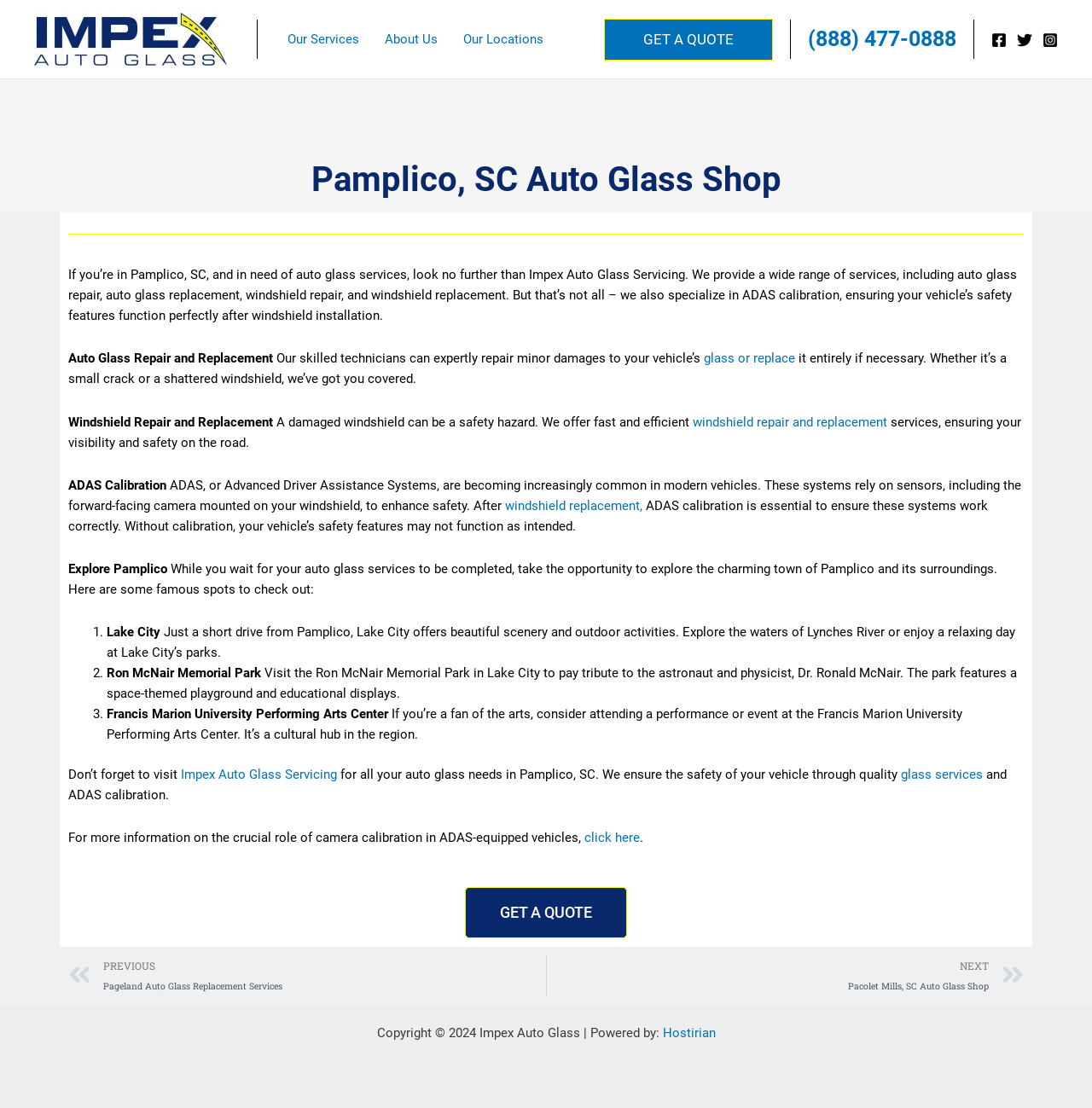Please identify the bounding box coordinates of the element I should click to complete this instruction: 'Click on 'GET A QUOTE''. The coordinates should be given as four float numbers between 0 and 1, like this: [left, top, right, bottom].

[0.553, 0.017, 0.708, 0.054]